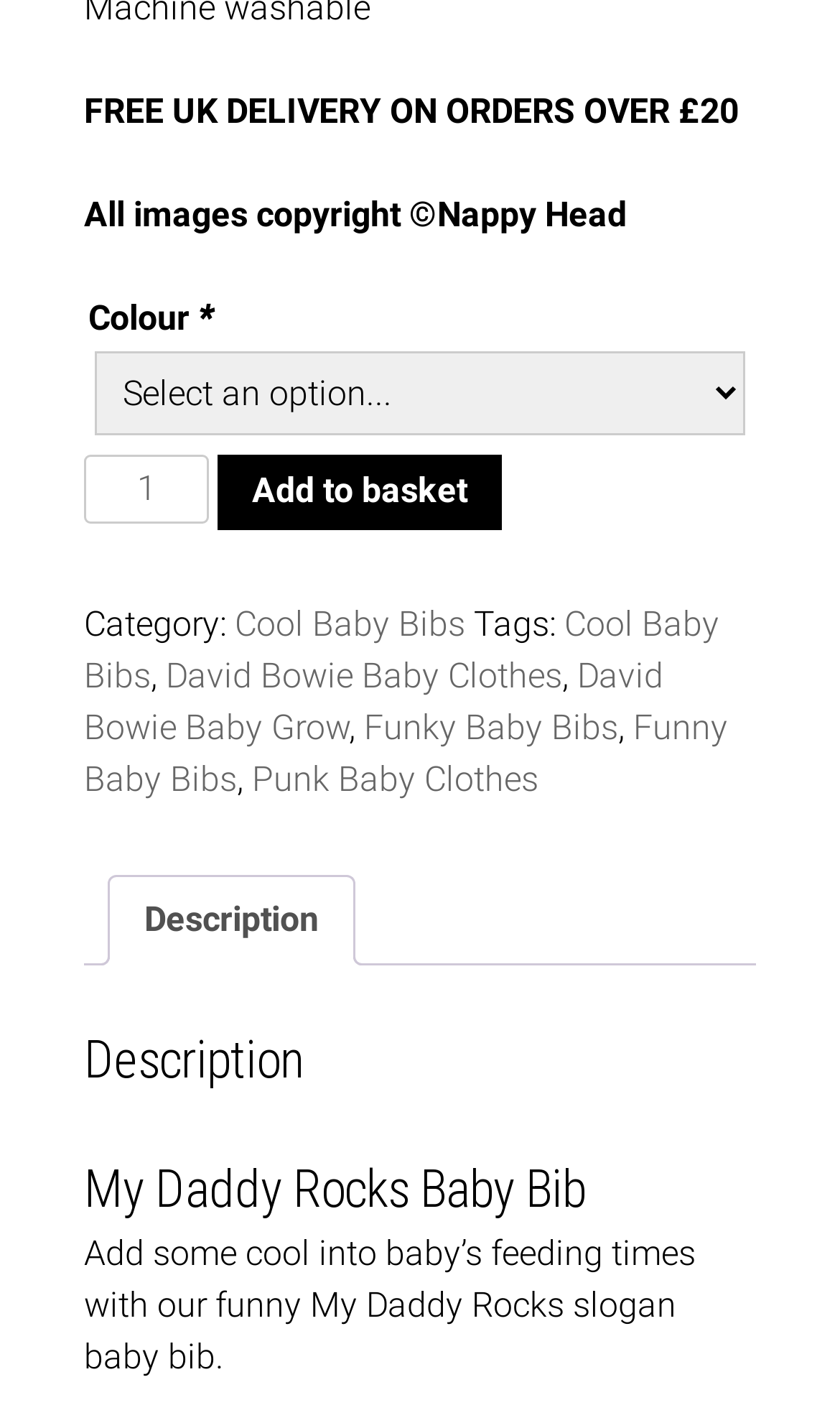Please identify the bounding box coordinates of the region to click in order to complete the task: "Go to Cool Baby Bibs category". The coordinates must be four float numbers between 0 and 1, specified as [left, top, right, bottom].

[0.279, 0.424, 0.554, 0.453]